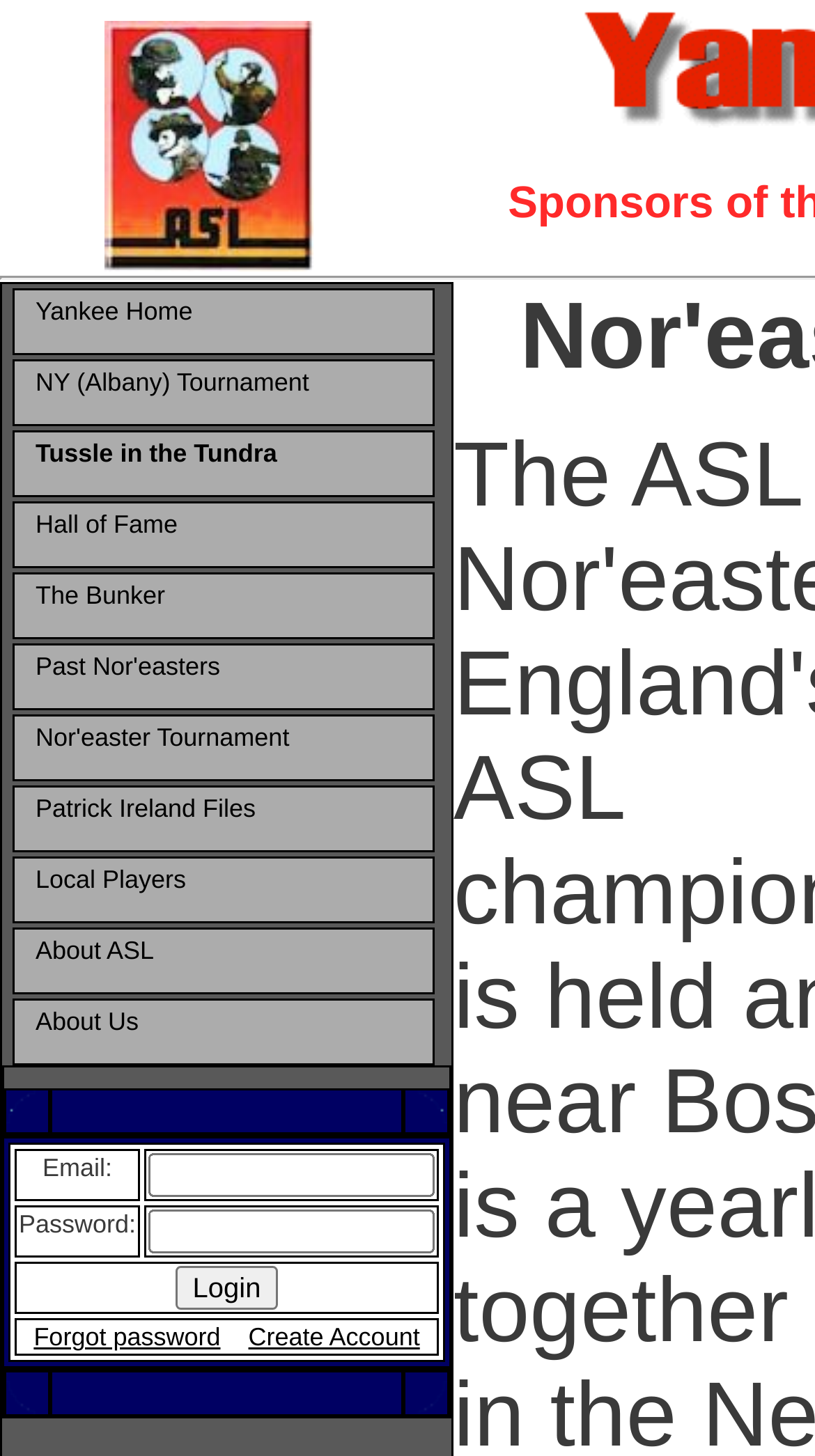Identify the bounding box coordinates for the region of the element that should be clicked to carry out the instruction: "Click the Login button". The bounding box coordinates should be four float numbers between 0 and 1, i.e., [left, top, right, bottom].

[0.216, 0.869, 0.341, 0.9]